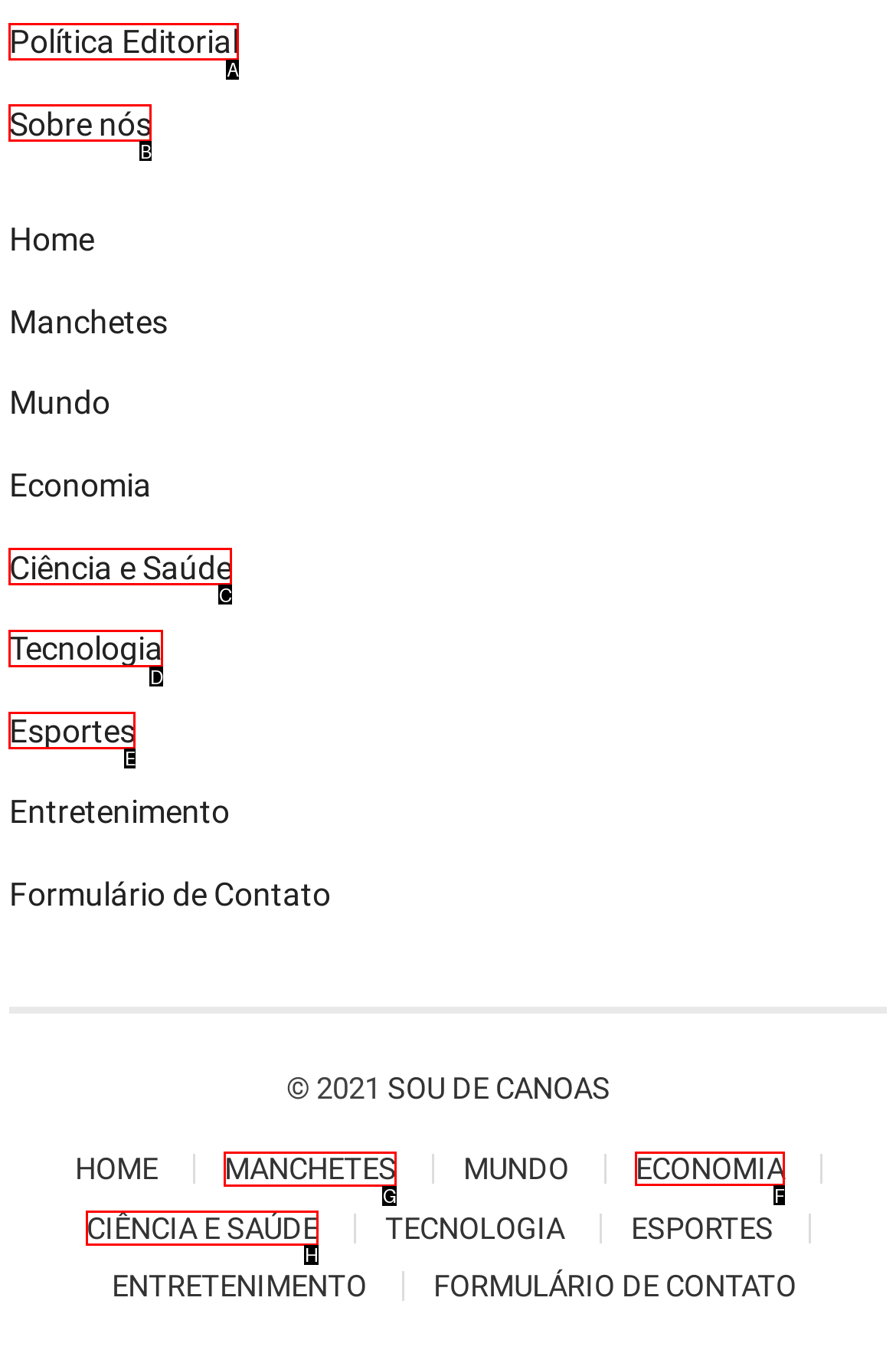From the given options, choose the one to complete the task: view economia
Indicate the letter of the correct option.

F